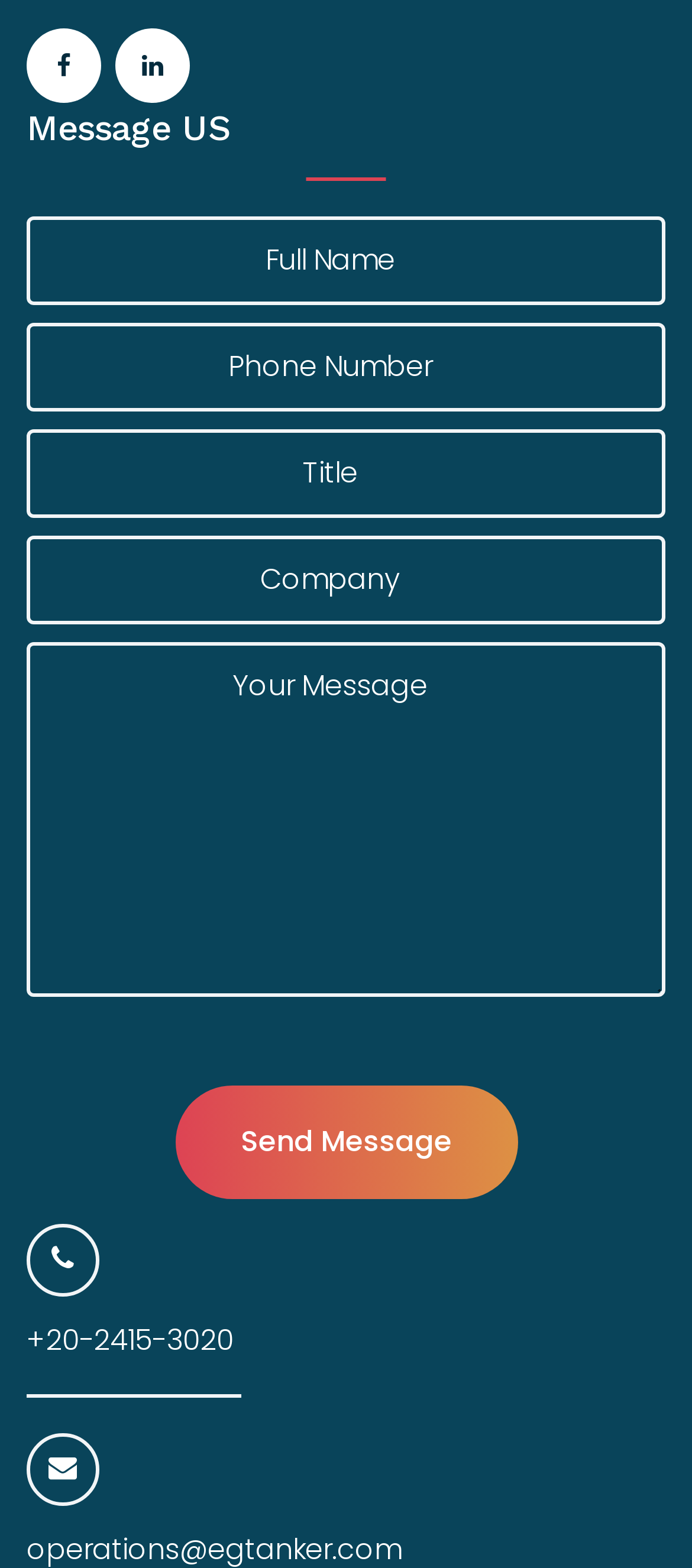Using the provided element description: "value="Send Message"", identify the bounding box coordinates. The coordinates should be four floats between 0 and 1 in the order [left, top, right, bottom].

[0.253, 0.692, 0.747, 0.765]